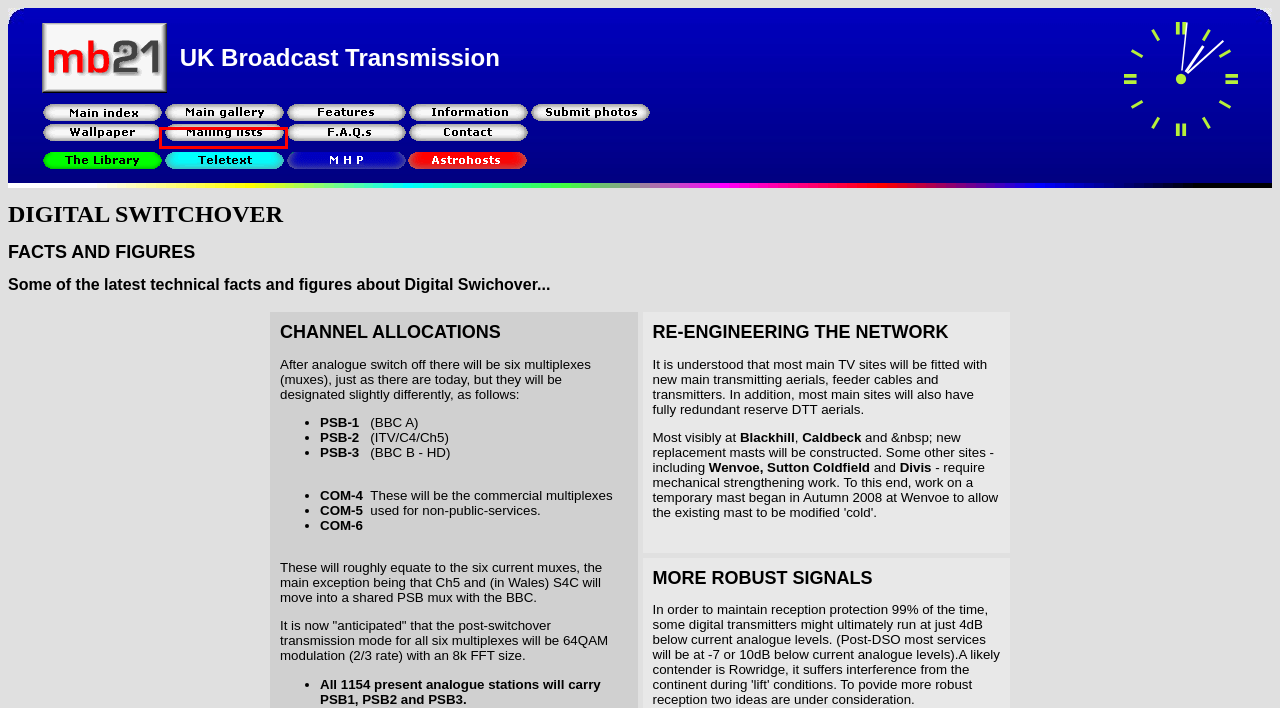You are given a screenshot of a webpage with a red bounding box around an element. Choose the most fitting webpage description for the page that appears after clicking the element within the red bounding box. Here are the candidates:
A. The Harlech House of Graphics
B. mb21 - Mailing lists
C. mb21 - The Teletext Museum
D. mb21 - Contact Form
E. AstroHosts
F. mb21 - The Transmission Gallery
G. MHP - Index
H. sub-TV

B